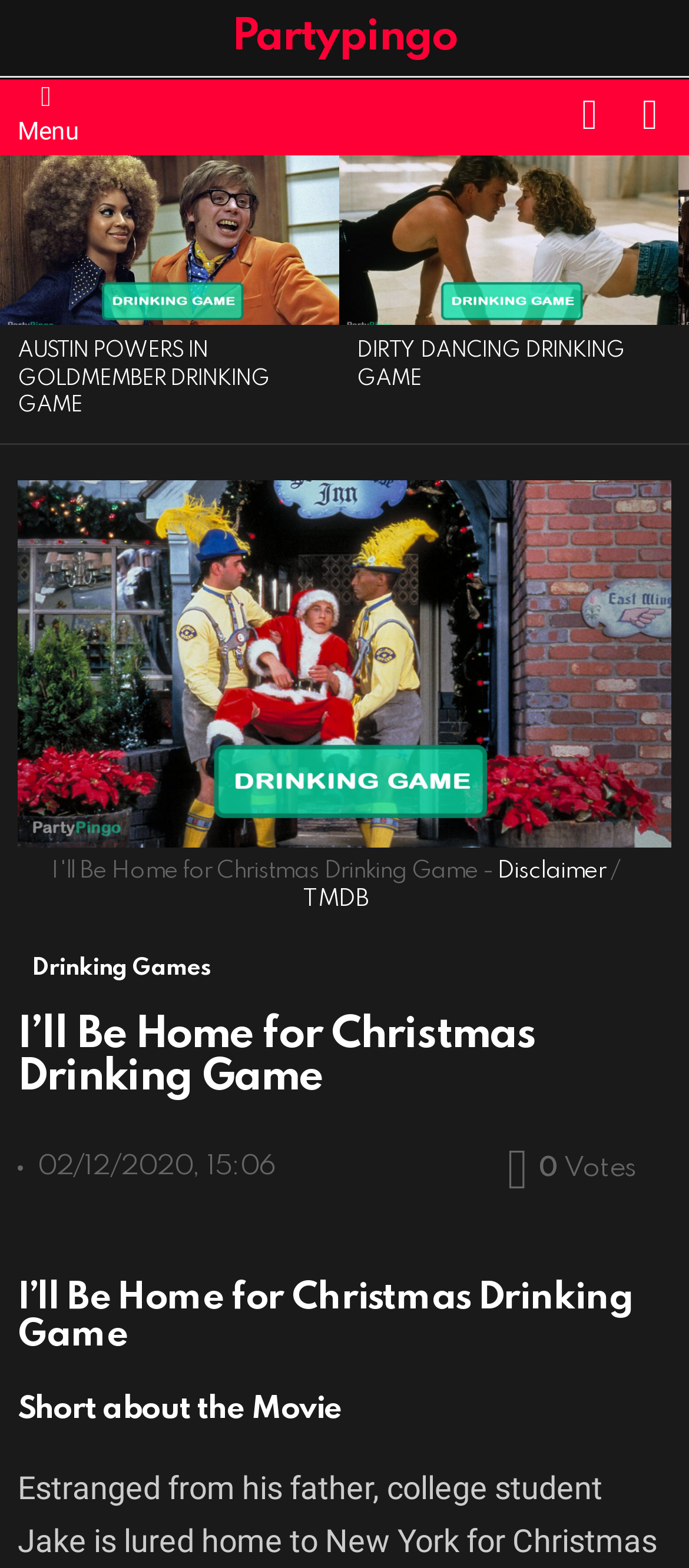Can you determine the bounding box coordinates of the area that needs to be clicked to fulfill the following instruction: "Search for a drinking game"?

[0.825, 0.052, 0.887, 0.097]